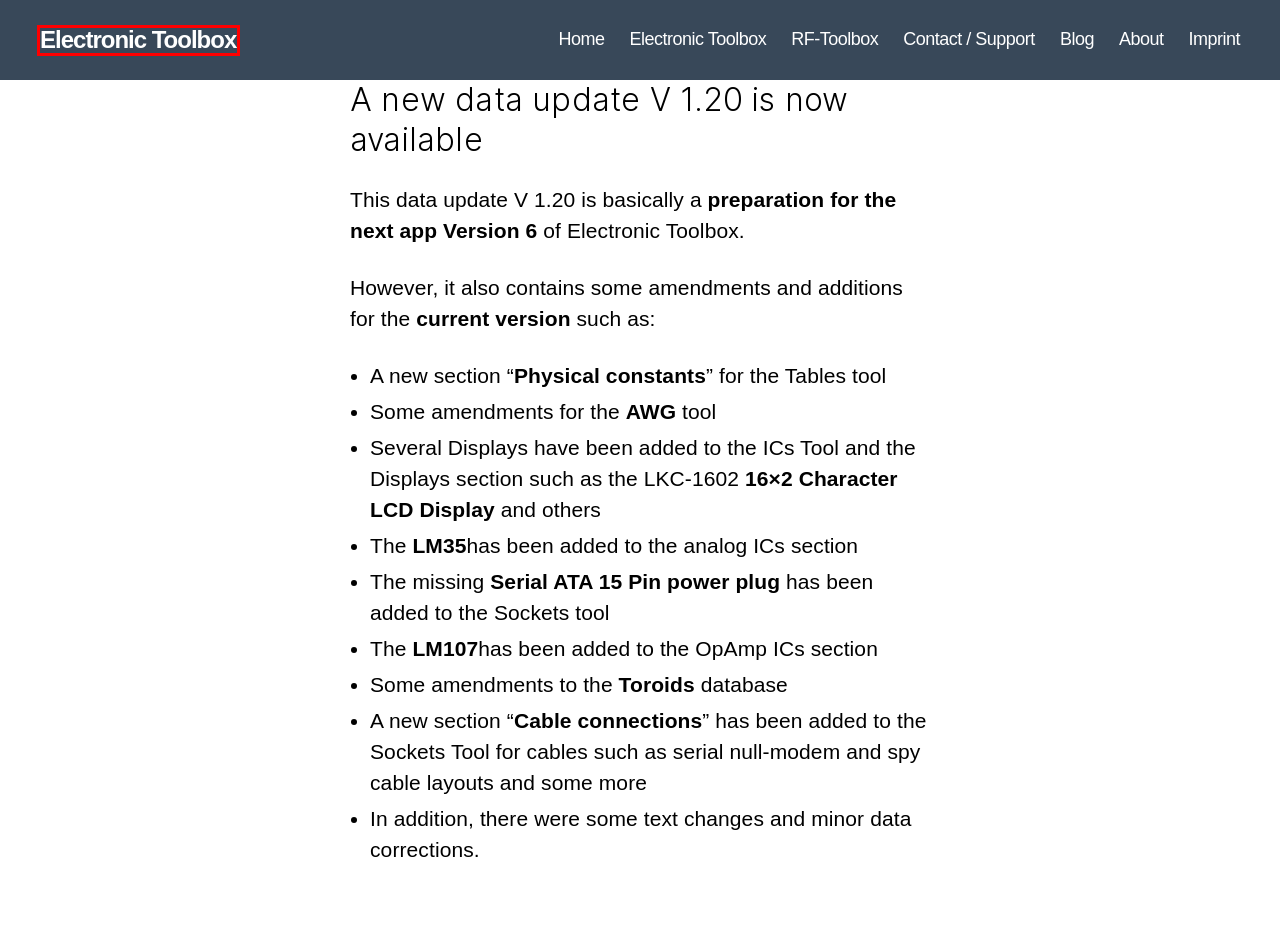Observe the screenshot of a webpage with a red bounding box highlighting an element. Choose the webpage description that accurately reflects the new page after the element within the bounding box is clicked. Here are the candidates:
A. Blog - Electronic Toolbox
B. Electronic Toolbox - Marcus & Jan Roskosch
C. RF-Toolbox - Marcus & Jan Roskosch
D. Electronic Toolbox and RF-Toolbox - Electronic Toolbox
E. About - Marcus & Jan Roskosch
F. Imprint - Marcus & Jan Roskosch
G. Marcus & Jan Roskosch - Marcus & Jan Roskosch
H. Electronic Toolbox version 6 announcement - creating-your-app.com

D